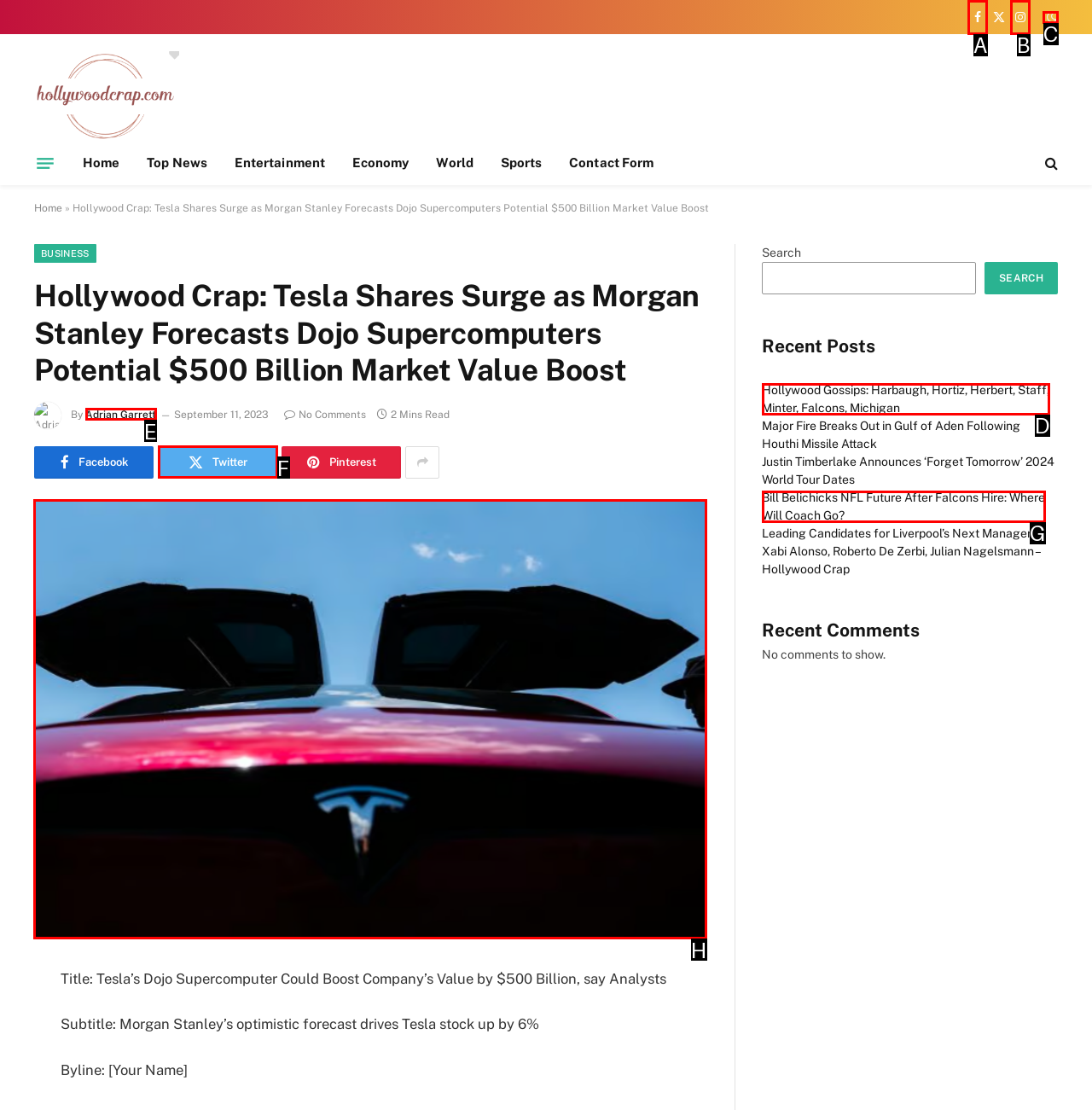Select the appropriate bounding box to fulfill the task: View the article 'Tesla Shares Surge as Morgan Stanley Forecasts Dojo Supercomputers Potential $500 Billion Market Value Boost' Respond with the corresponding letter from the choices provided.

H